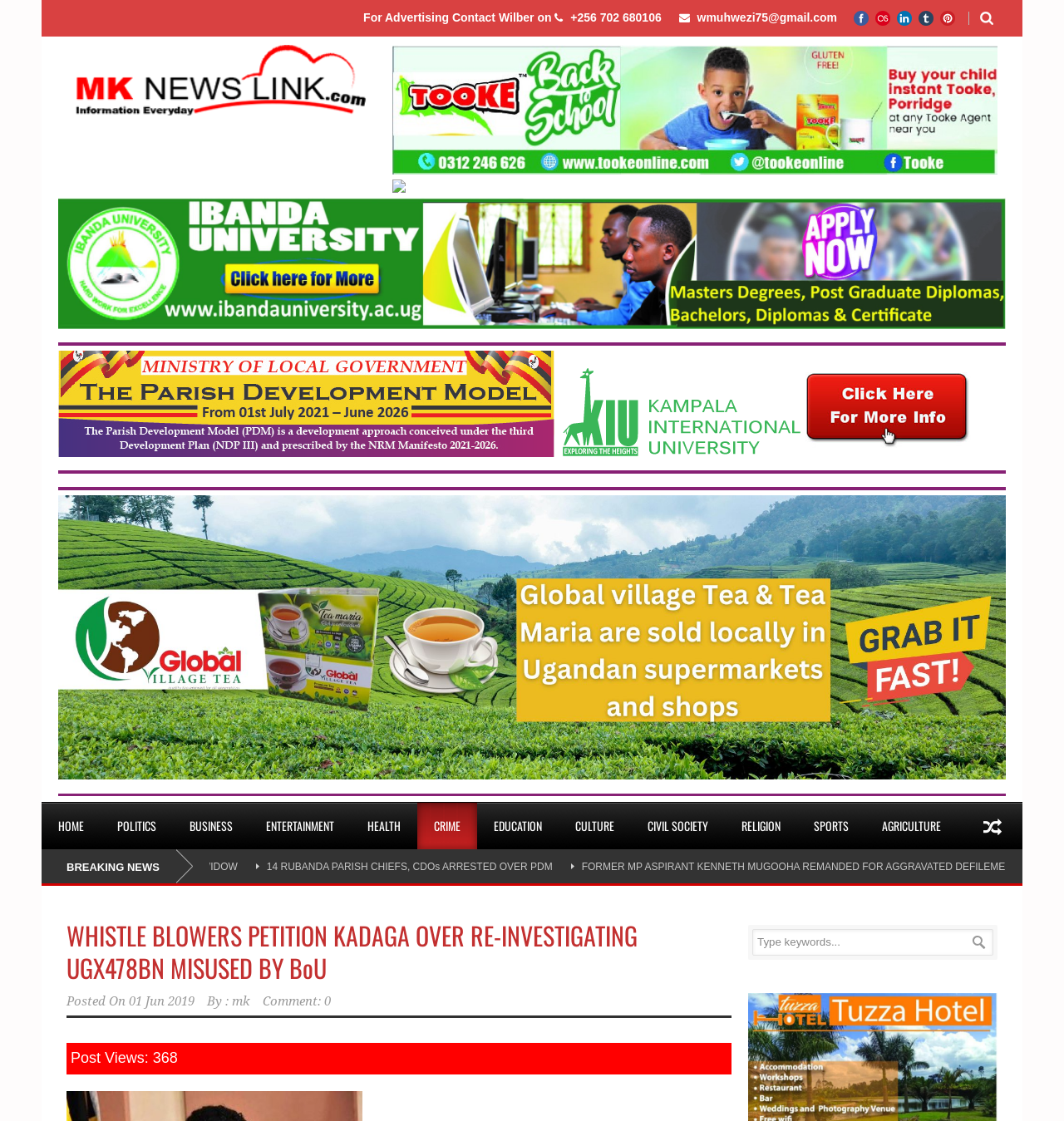Find the bounding box coordinates of the element to click in order to complete this instruction: "View the home page". The bounding box coordinates must be four float numbers between 0 and 1, denoted as [left, top, right, bottom].

[0.039, 0.716, 0.095, 0.757]